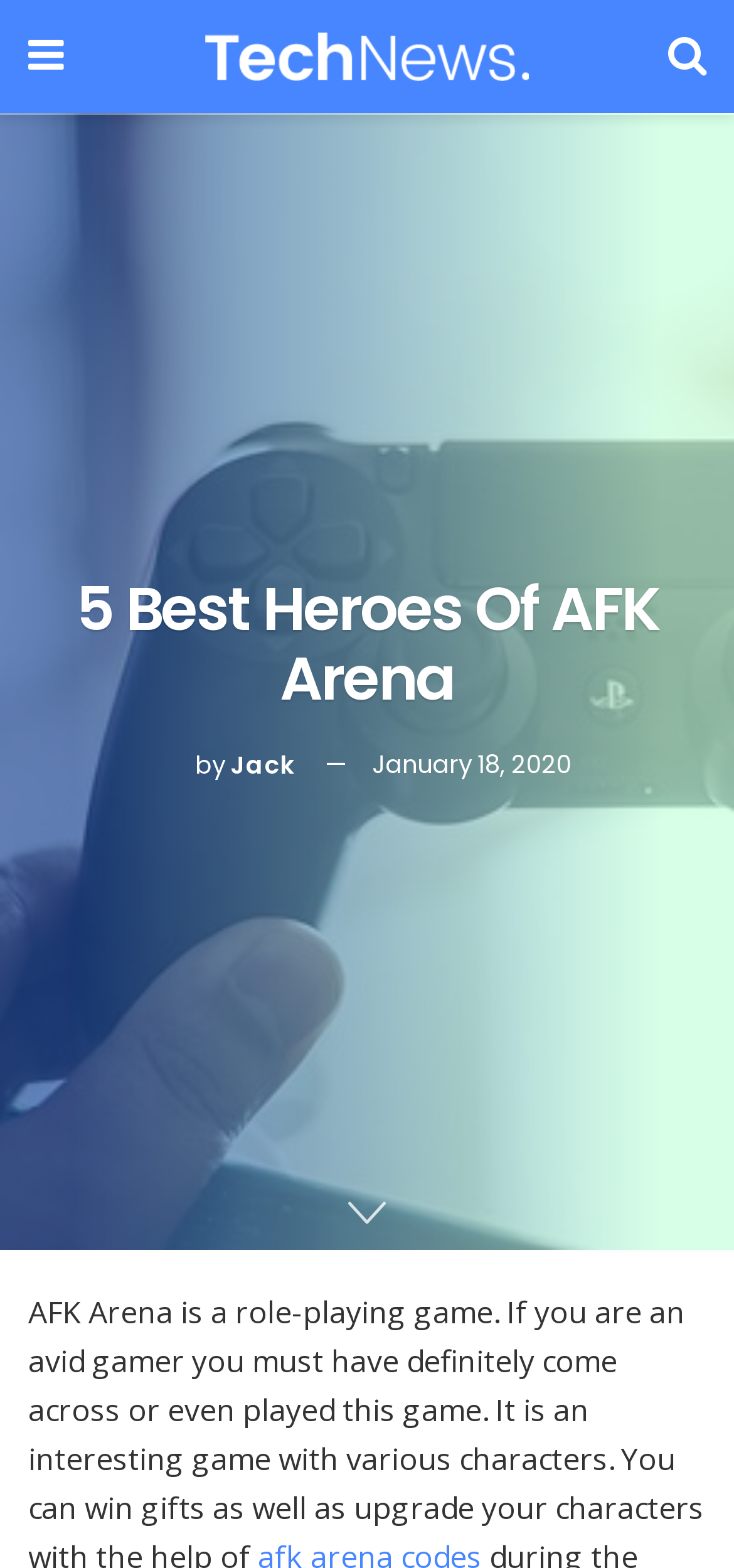Can you extract the primary headline text from the webpage?

5 Best Heroes Of AFK Arena